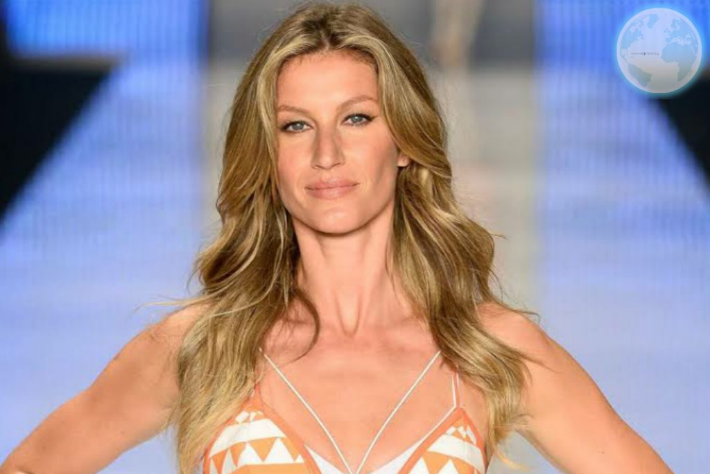Offer a detailed narrative of the scene depicted in the image.

The image features Gisele Bündchen, a renowned model and public figure, confidently walking the runway in a striking outfit. With her long, flowing hair and a poised expression, she embodies elegance and grace. The background suggests a vibrant fashion show atmosphere, highlighting her prominence in the modeling industry. This moment aligns with the recent news of her potential attendance at the Met Gala, indicating her continued influence in the fashion world, especially following her return to work after personal changes in her life.